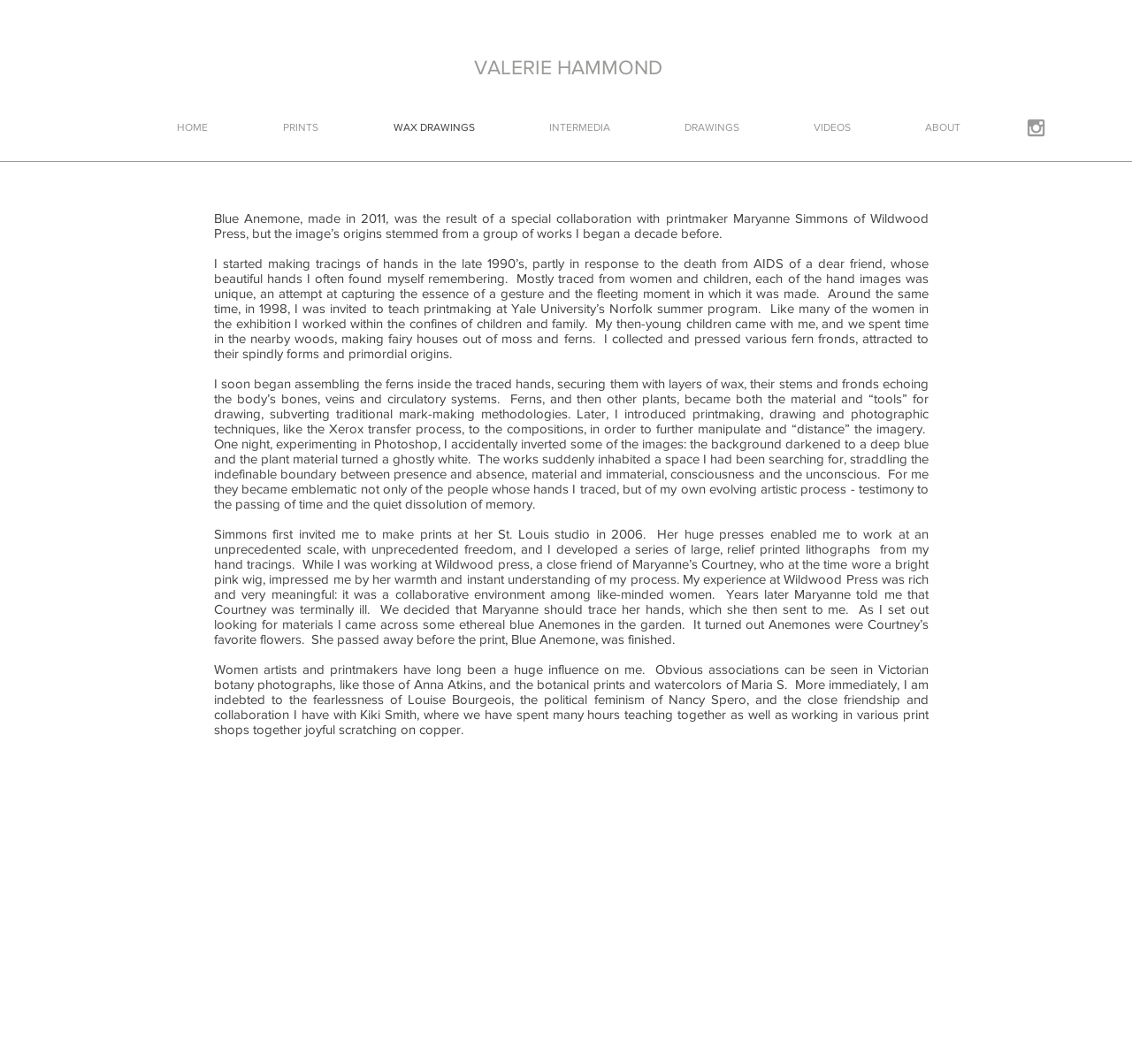What is the medium used in the artwork 'Blue Anemone'?
Use the screenshot to answer the question with a single word or phrase.

Printmaking